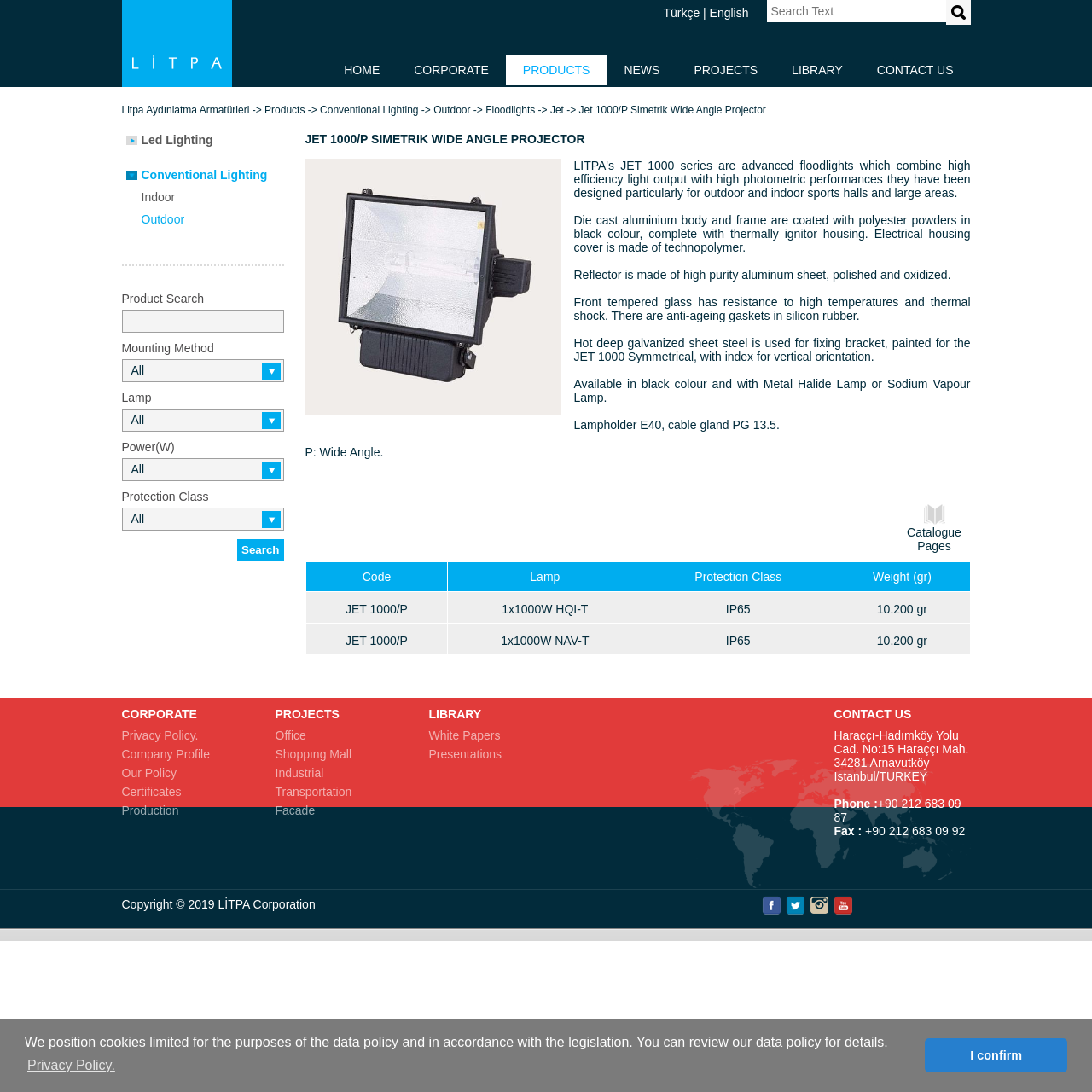What is the protection class of the projector?
Refer to the image and answer the question using a single word or phrase.

IP65